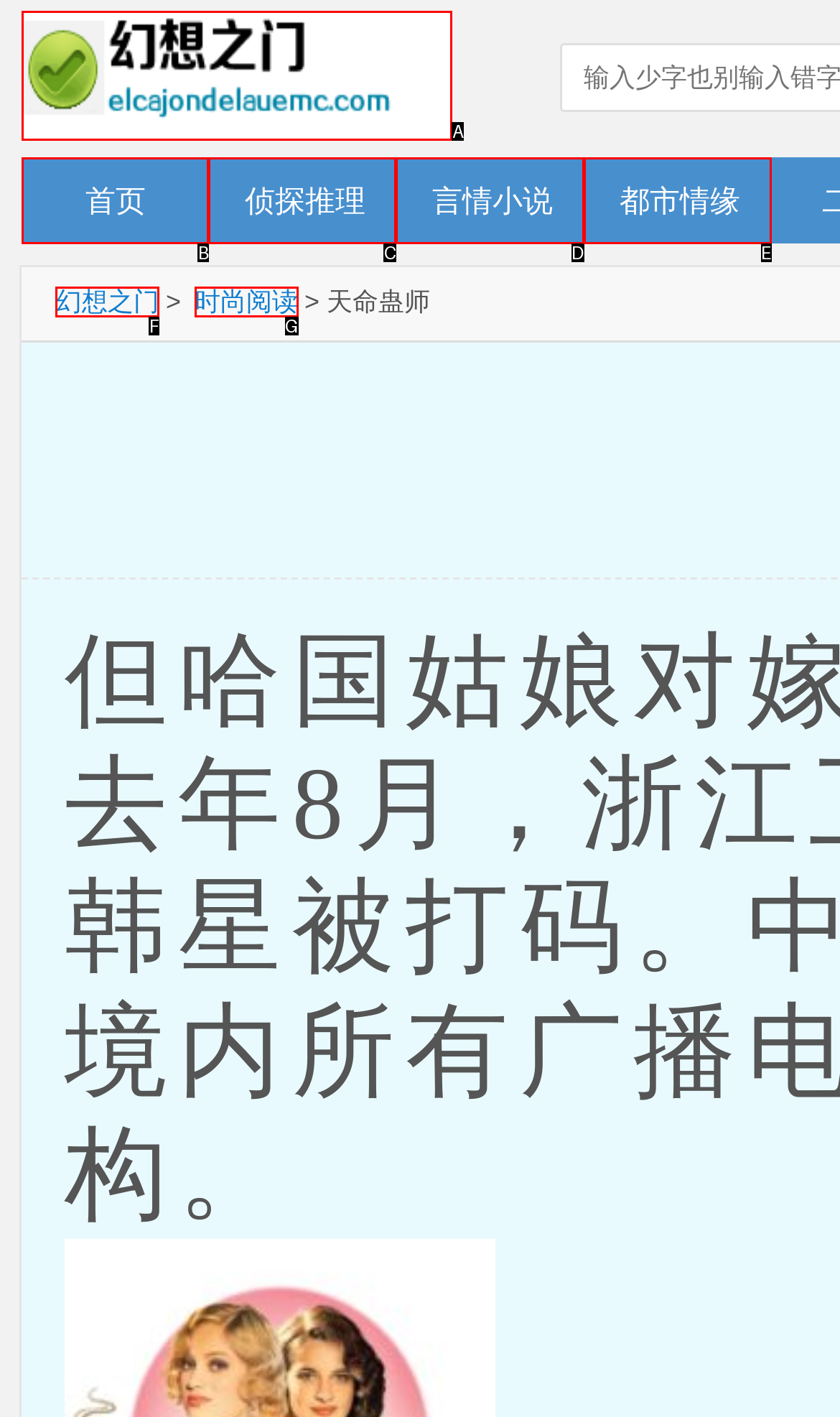Select the HTML element that matches the description: alt="幻想之门". Provide the letter of the chosen option as your answer.

A